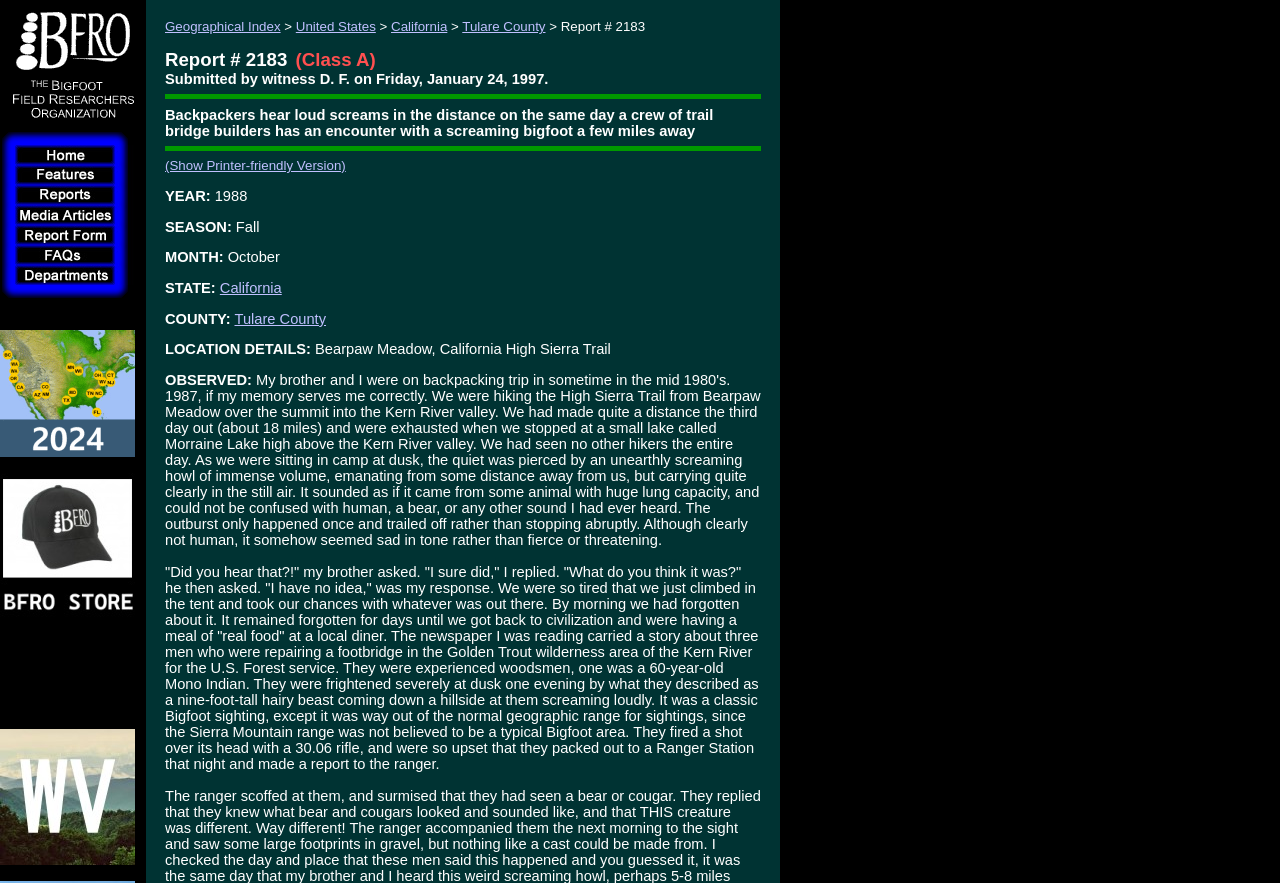Provide the bounding box coordinates of the HTML element described by the text: "name="menu1"".

[0.012, 0.217, 0.113, 0.236]